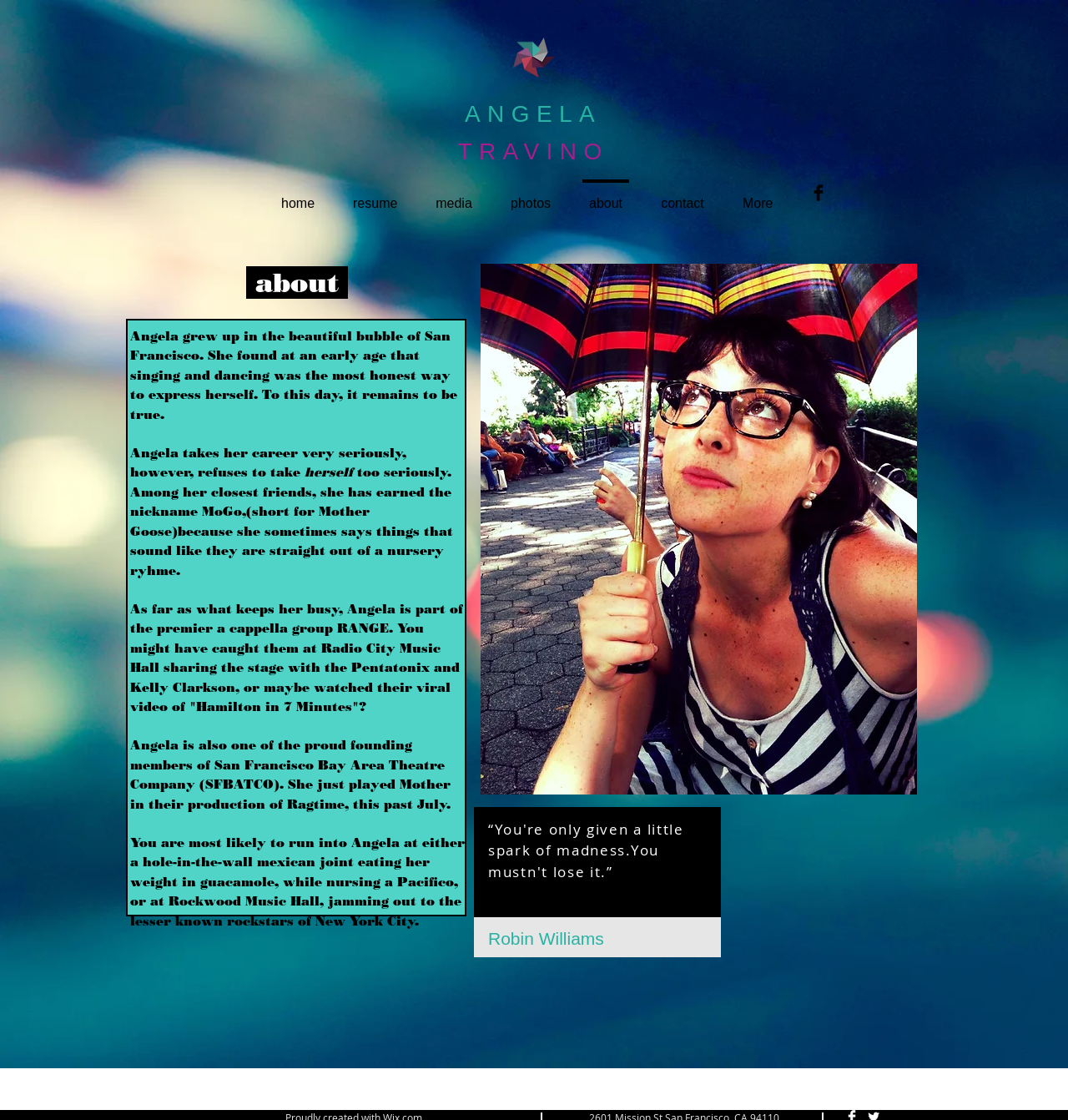Determine the bounding box coordinates of the region I should click to achieve the following instruction: "Check out Angela's a cappella group RANGE". Ensure the bounding box coordinates are four float numbers between 0 and 1, i.e., [left, top, right, bottom].

[0.122, 0.537, 0.434, 0.638]